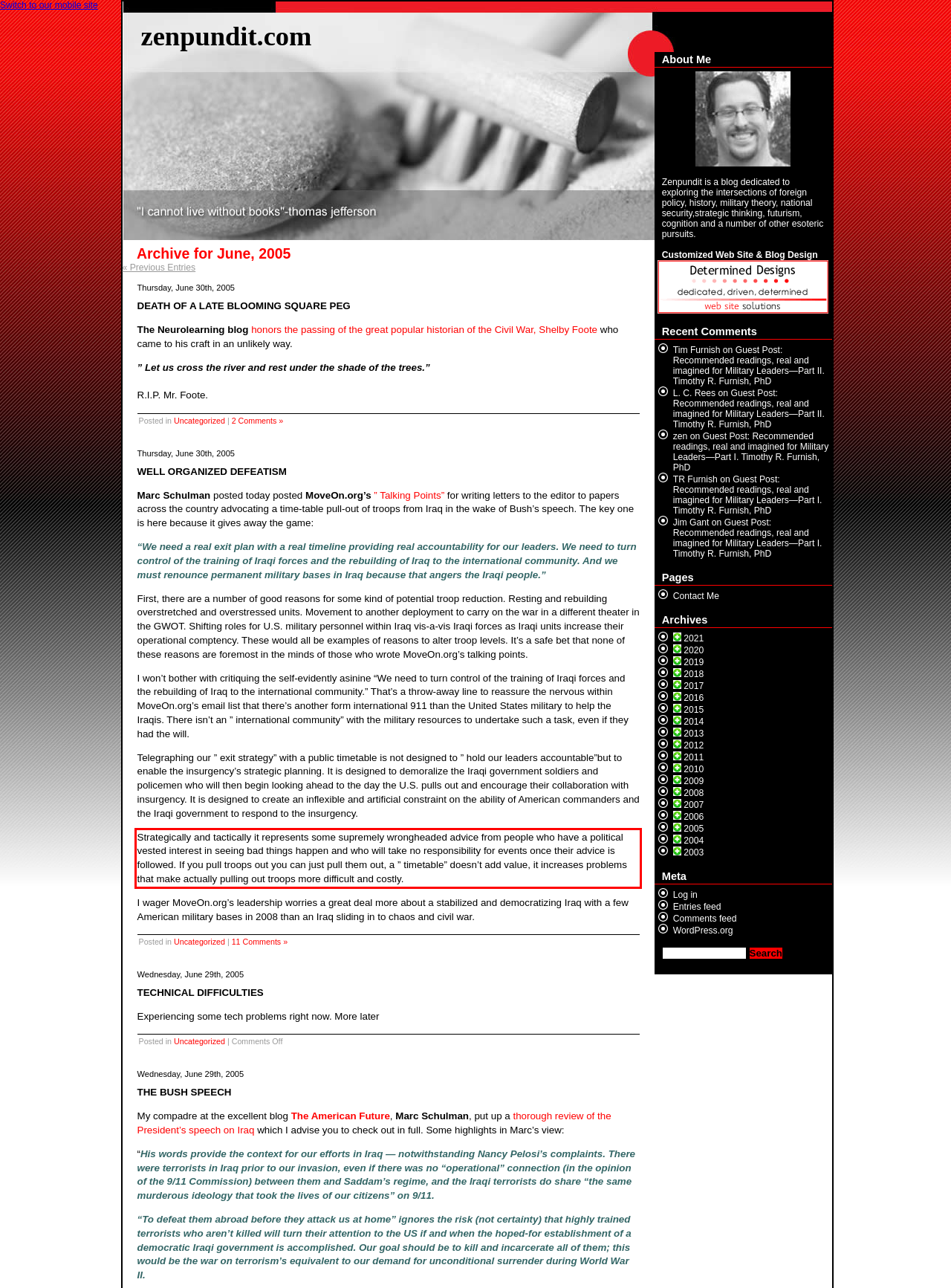Identify the red bounding box in the webpage screenshot and perform OCR to generate the text content enclosed.

Strategically and tactically it represents some supremely wrongheaded advice from people who have a political vested interest in seeing bad things happen and who will take no responsibility for events once their advice is followed. If you pull troops out you can just pull them out, a ” timetable” doesn’t add value, it increases problems that make actually pulling out troops more difficult and costly.